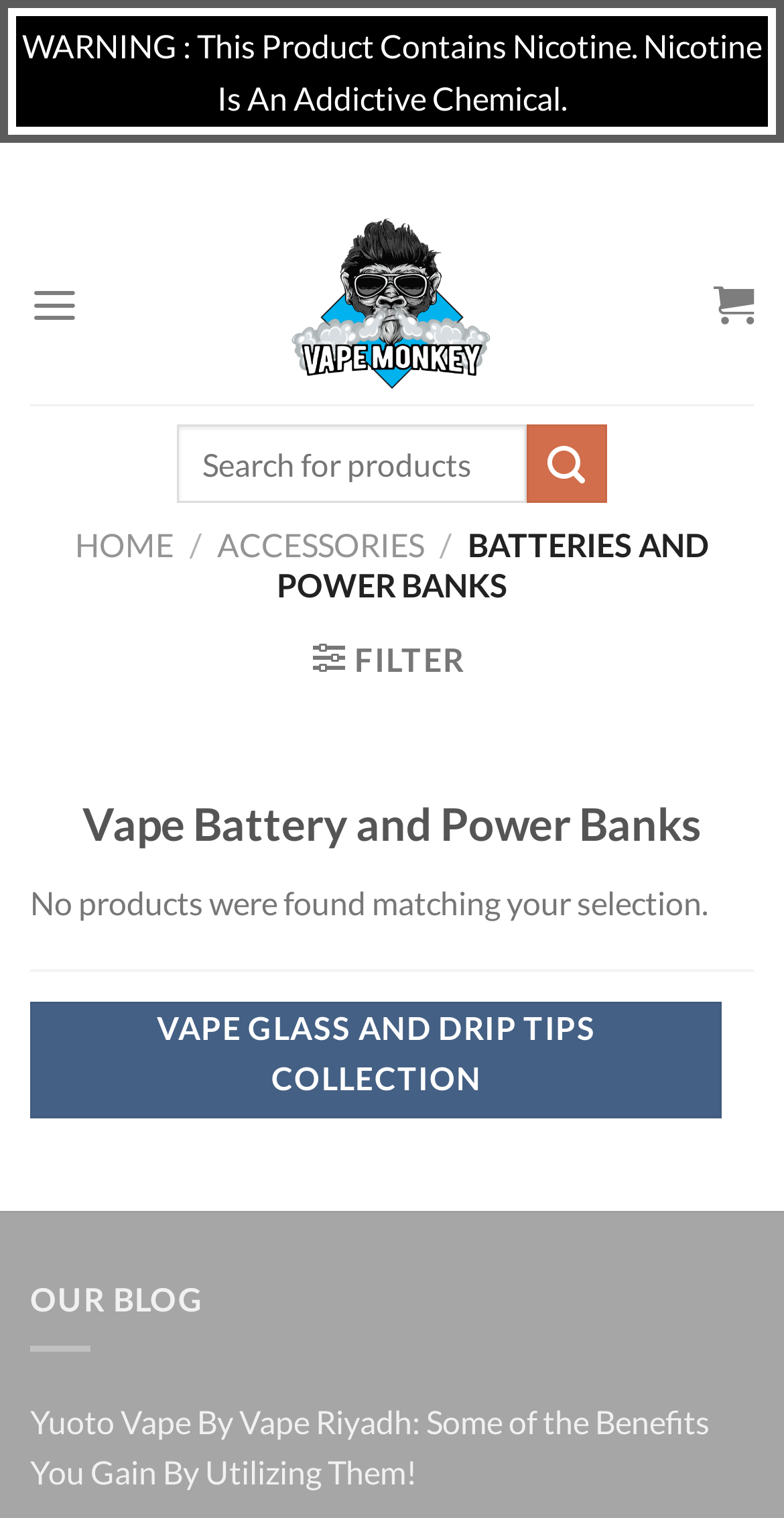Extract the primary headline from the webpage and present its text.

Vape Battery and Power Banks